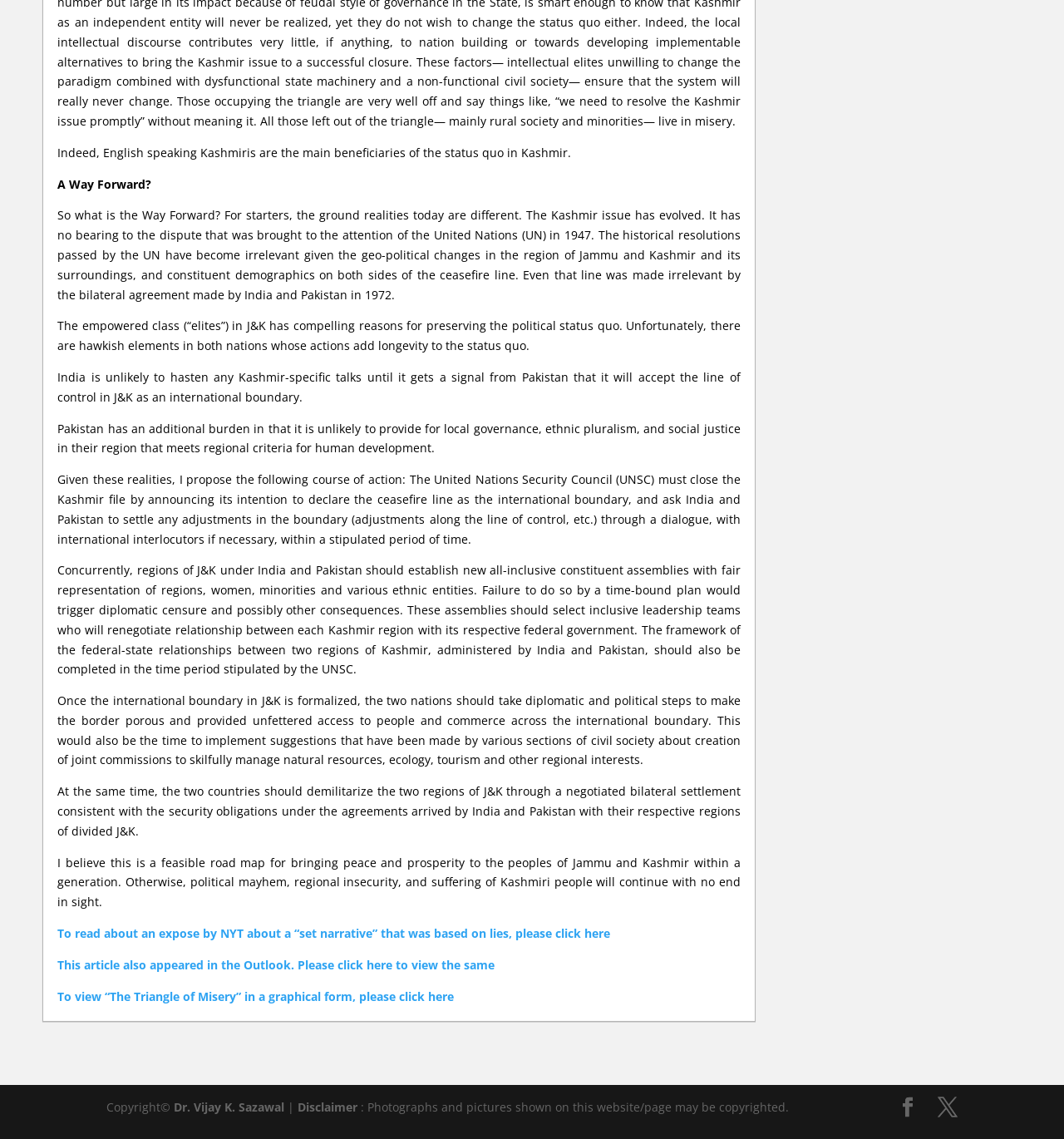Find and provide the bounding box coordinates for the UI element described with: "X".

[0.881, 0.964, 0.9, 0.982]